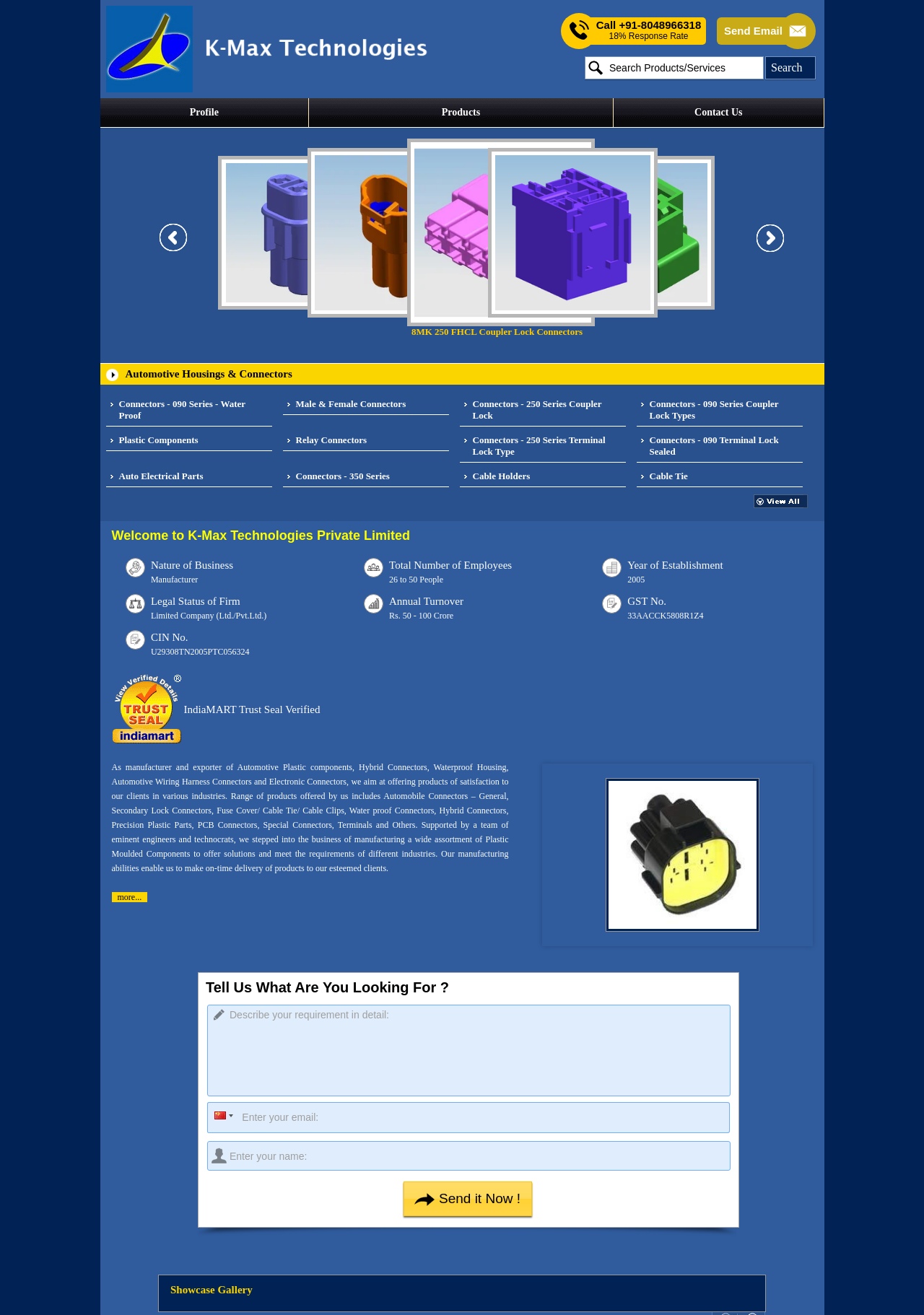Please find the bounding box coordinates of the element that you should click to achieve the following instruction: "View June 2009". The coordinates should be presented as four float numbers between 0 and 1: [left, top, right, bottom].

None